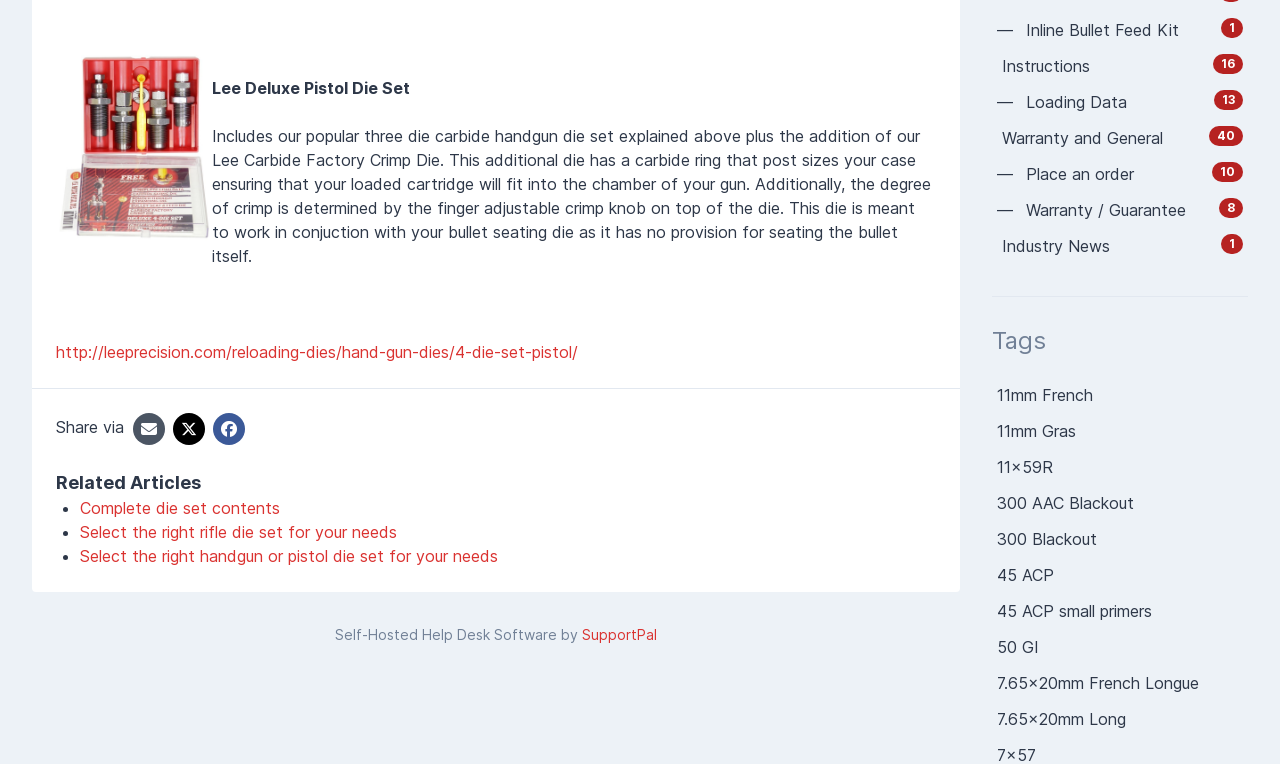Identify the coordinates of the bounding box for the element that must be clicked to accomplish the instruction: "Read the article about selecting the right handgun or pistol die set for your needs".

[0.062, 0.715, 0.389, 0.741]